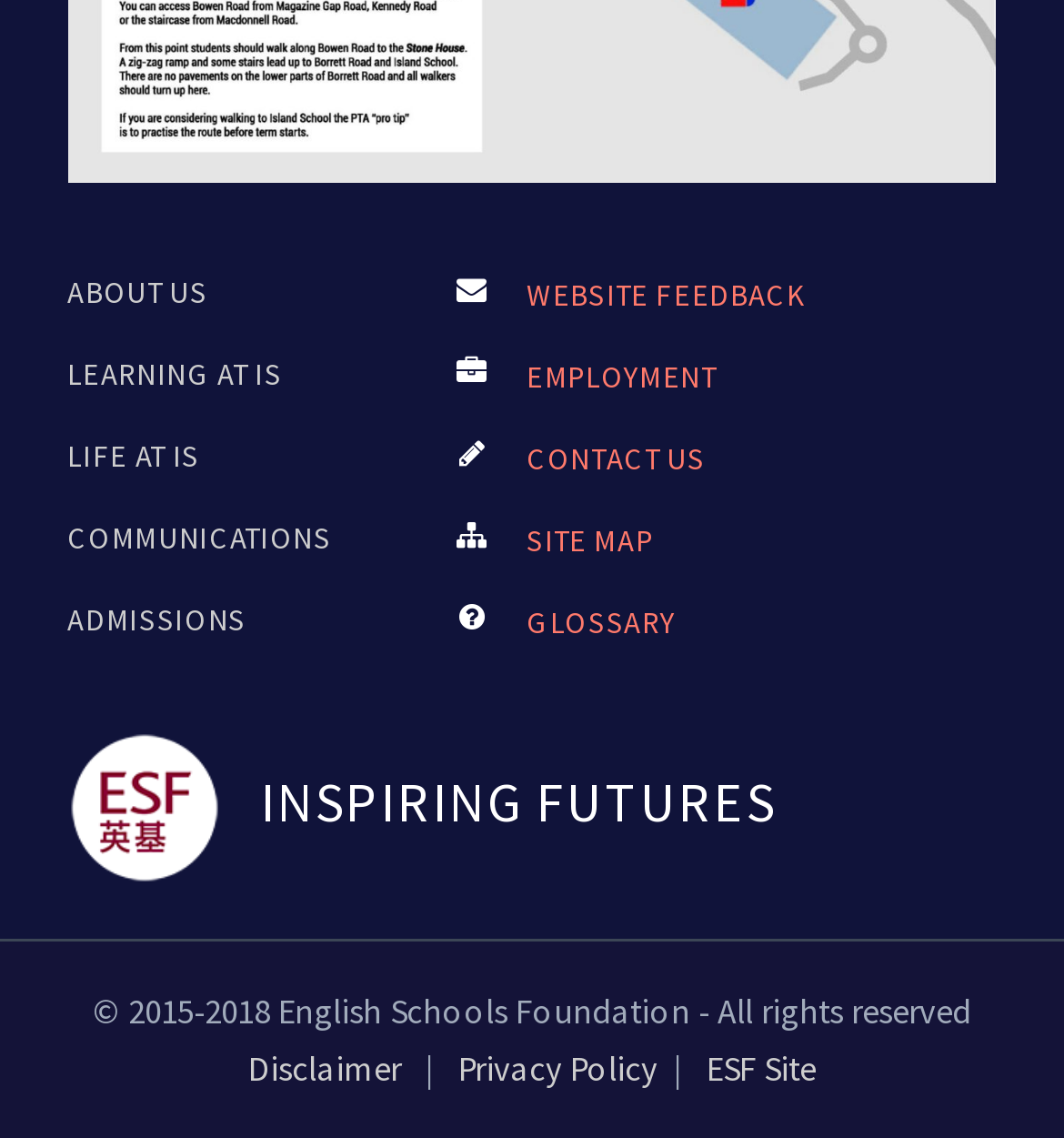Please identify the bounding box coordinates of the clickable area that will fulfill the following instruction: "view site map". The coordinates should be in the format of four float numbers between 0 and 1, i.e., [left, top, right, bottom].

[0.495, 0.457, 0.614, 0.491]